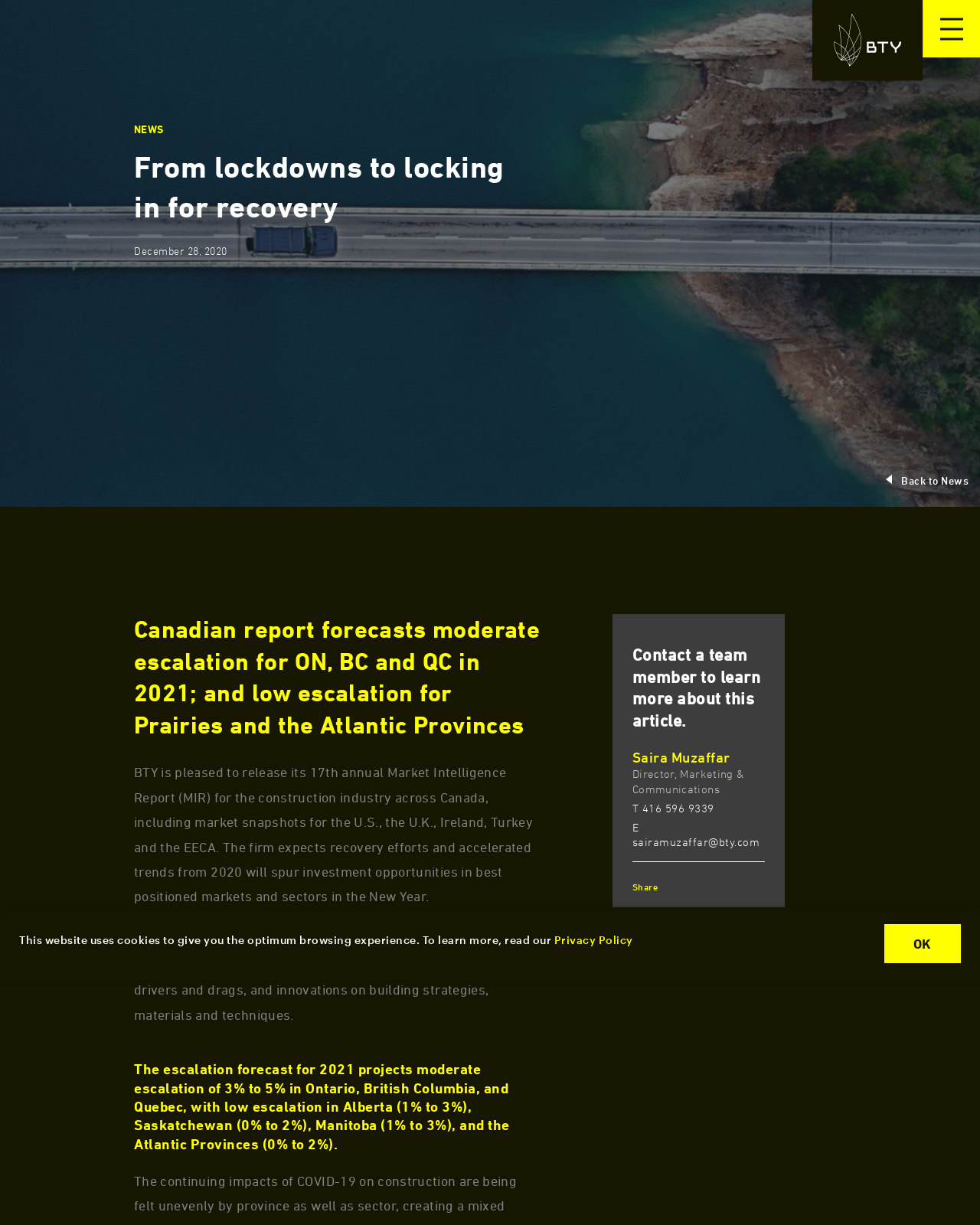Please specify the bounding box coordinates of the element that should be clicked to execute the given instruction: 'Contact Saira Muzaffar'. Ensure the coordinates are four float numbers between 0 and 1, expressed as [left, top, right, bottom].

[0.645, 0.613, 0.78, 0.625]